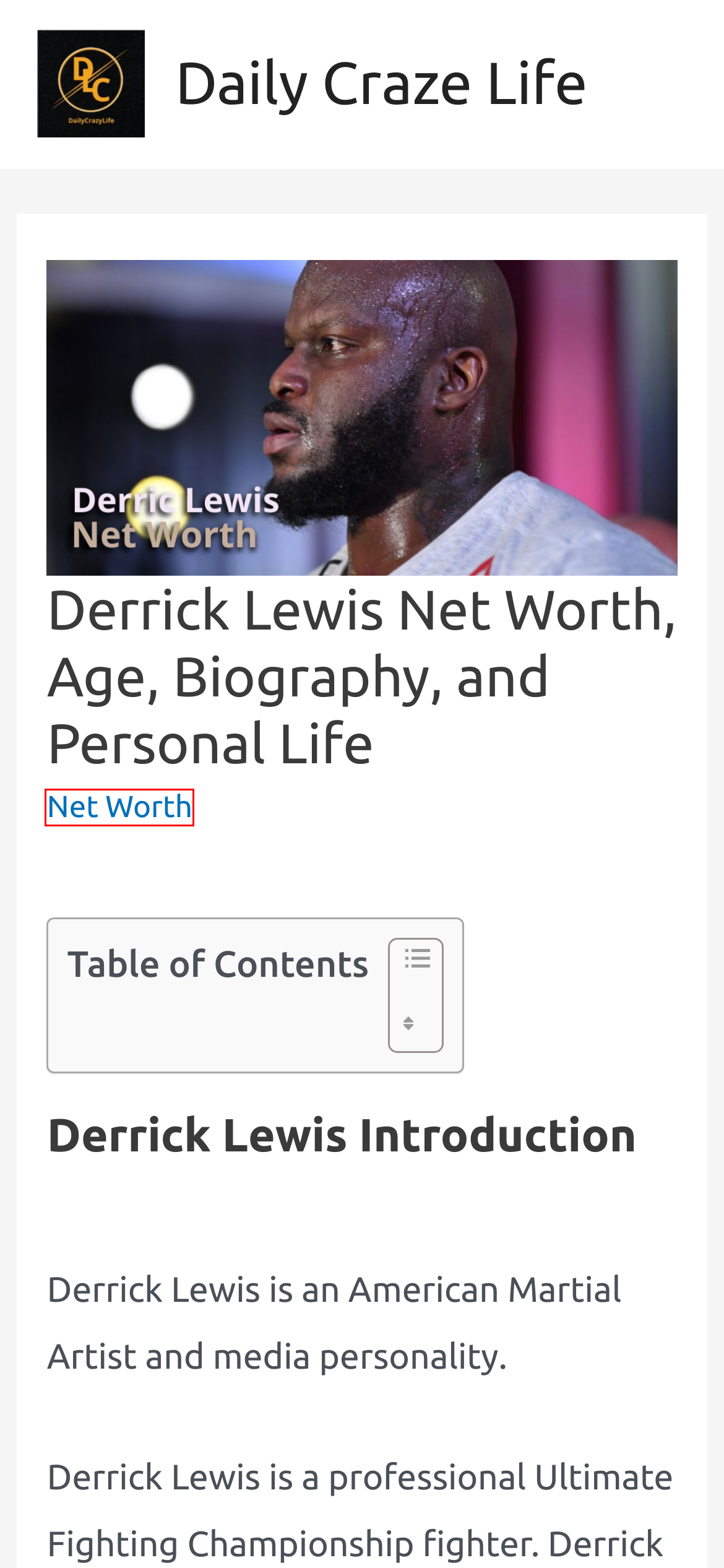With the provided screenshot showing a webpage and a red bounding box, determine which webpage description best fits the new page that appears after clicking the element inside the red box. Here are the options:
A. Net Worth – Daily Craze Life
B. Entrepreneurs – Daily Craze Life
C. Steve Johnshon | Daily Craze Life
D. Discover Peyush Bansal Net Worth, Age And Personal Life In 7 Points 2024
E. Shri Ratan Tata Net Worth Odyssey: From Humble Beginnings To A $38 Billion Empire 2024
F. Daily Craze Life | Success, Entrepreneurship And Motivation
G. Privacy Policy
H. Elle King Net Worth, Age, Biography, And Personal Life

A